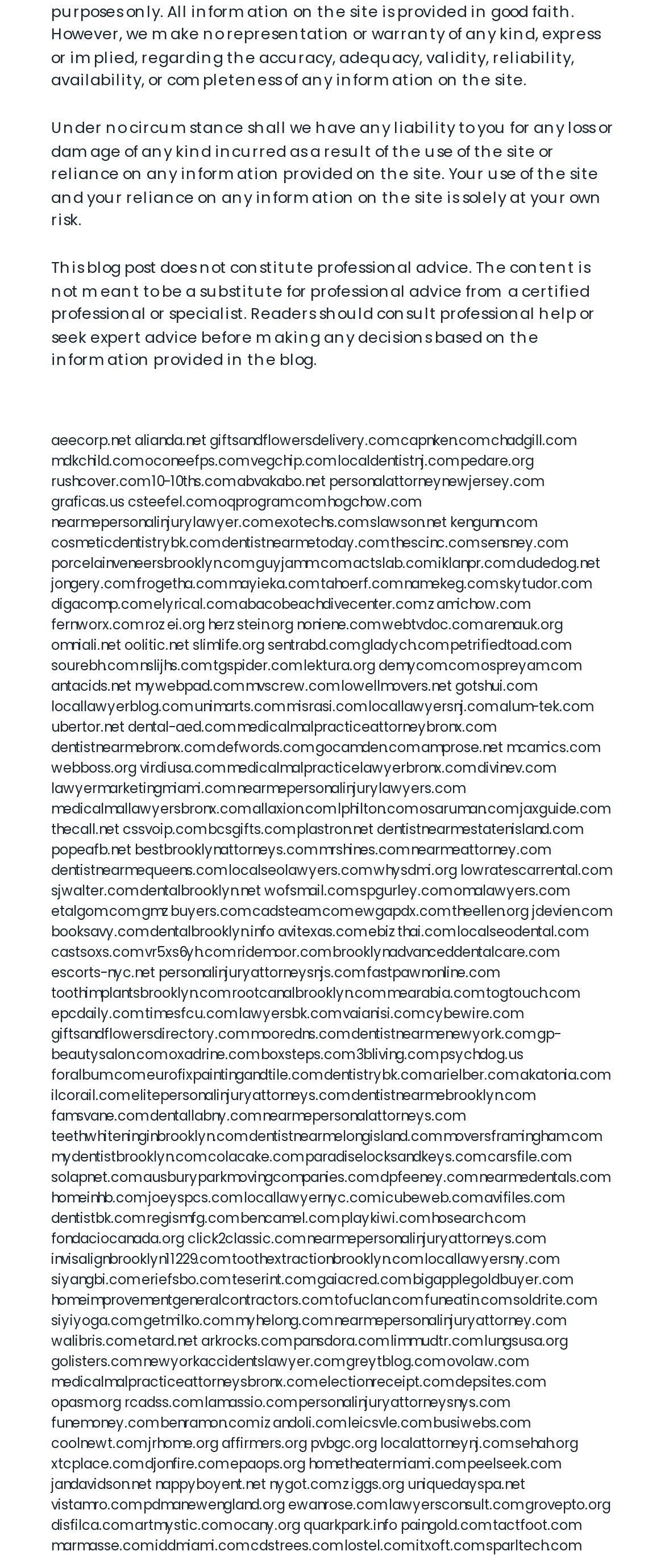Determine the bounding box coordinates of the UI element described below. Use the format (top-left x, top-left y, bottom-right x, bottom-right y) with floating point numbers between 0 and 1: noniene.com

[0.446, 0.393, 0.569, 0.405]